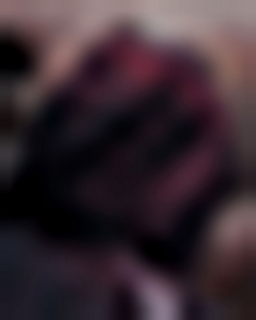Describe the scene in the image with detailed observations.

The image is part of the "Outstanding Nominals" exhibition by Sylvain Couzinet-Jacques. This body of work explores the intricate nature of perception through a series of enlarged photographs that transform societal chaos into abstract forms. The photograph depicted captures an indistinct yet evocative moment, reflecting the exhibition's focus on the thresholds of vision and the contrasting representations of social tensions. Each image serves to challenge viewers' perceptions, drawing from a range of sources that span across political spectrums, thus inviting a deeper contemplation of the narratives constructed around visual media and the implications of sensationalism in contemporary society.